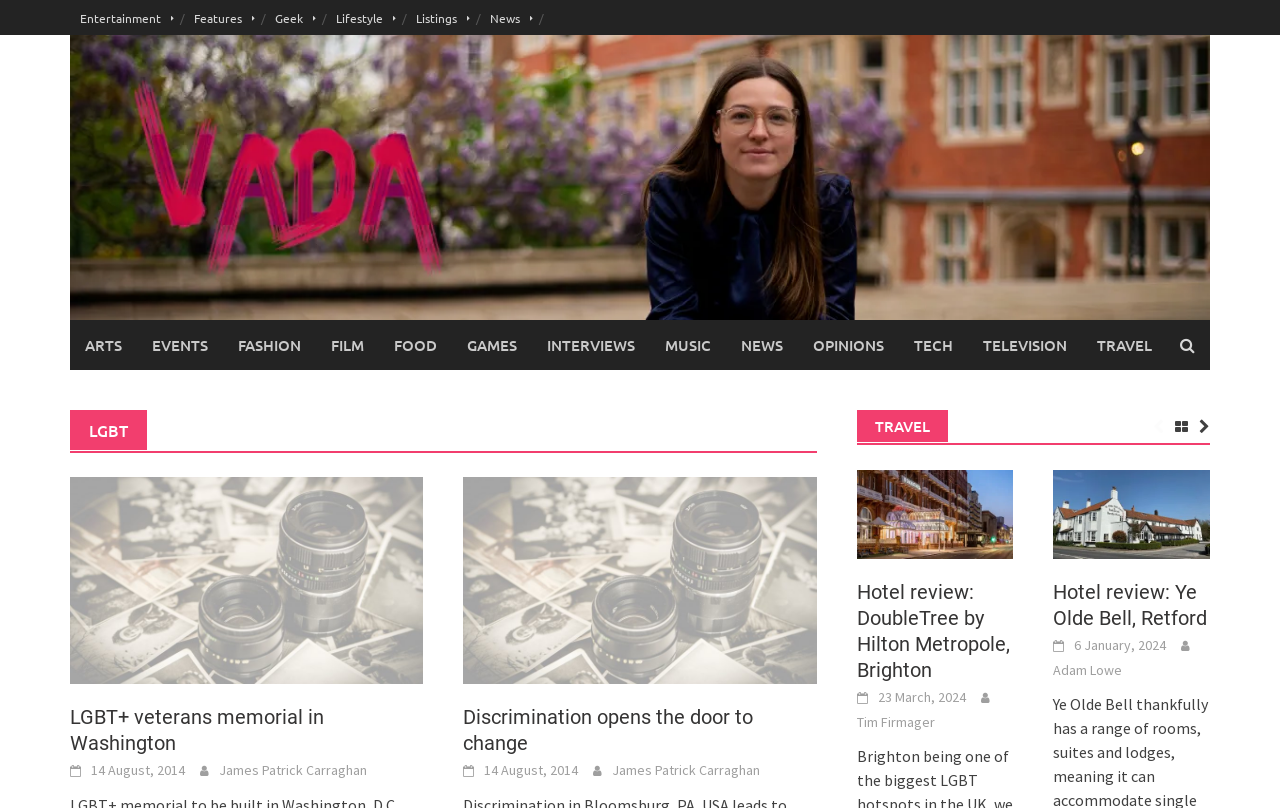What is the title of the first article in the page?
Give a one-word or short phrase answer based on the image.

LGBT+ veterans memorial in Washington